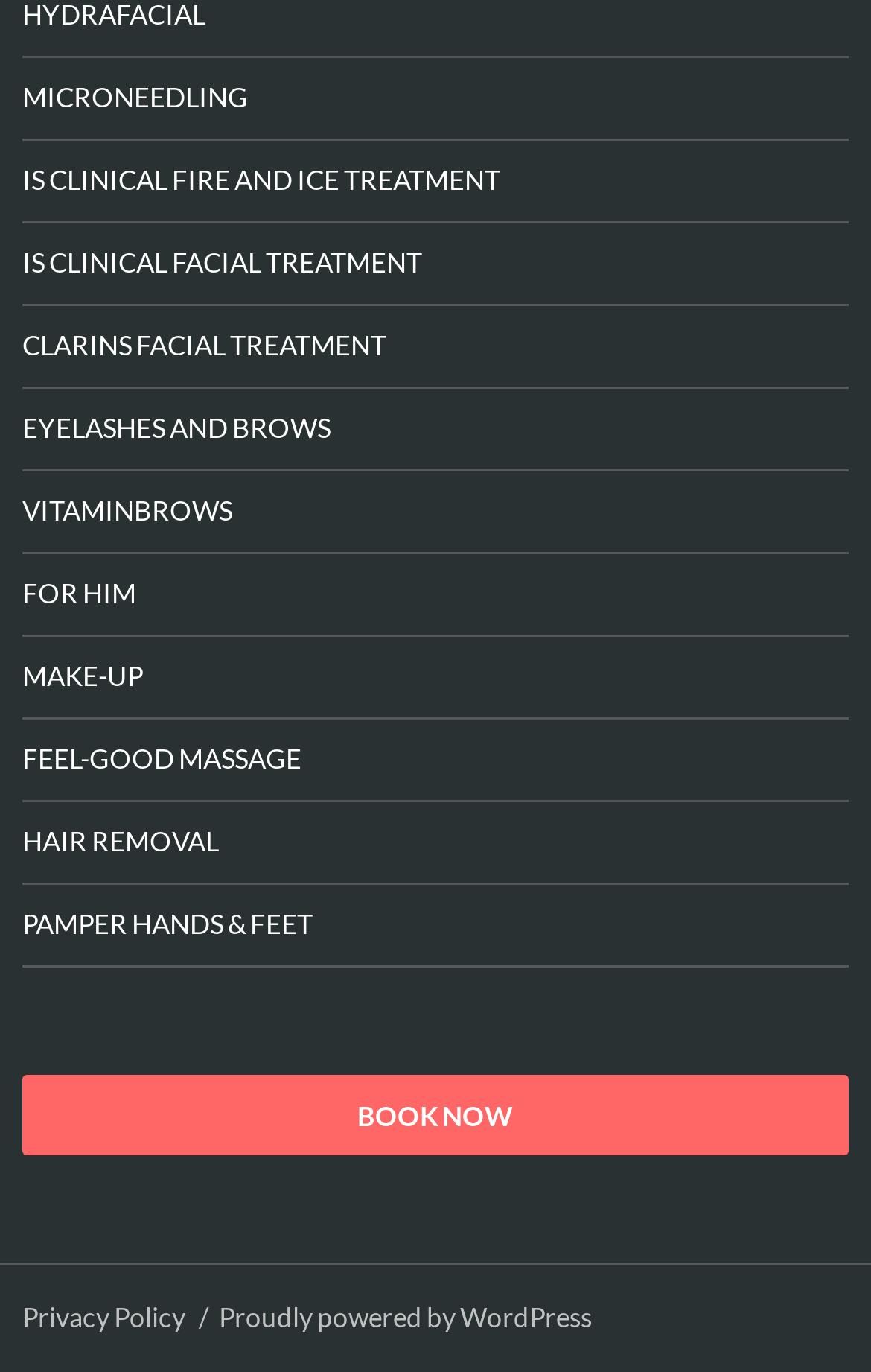Answer the question using only a single word or phrase: 
How many links are there in the footer section?

2